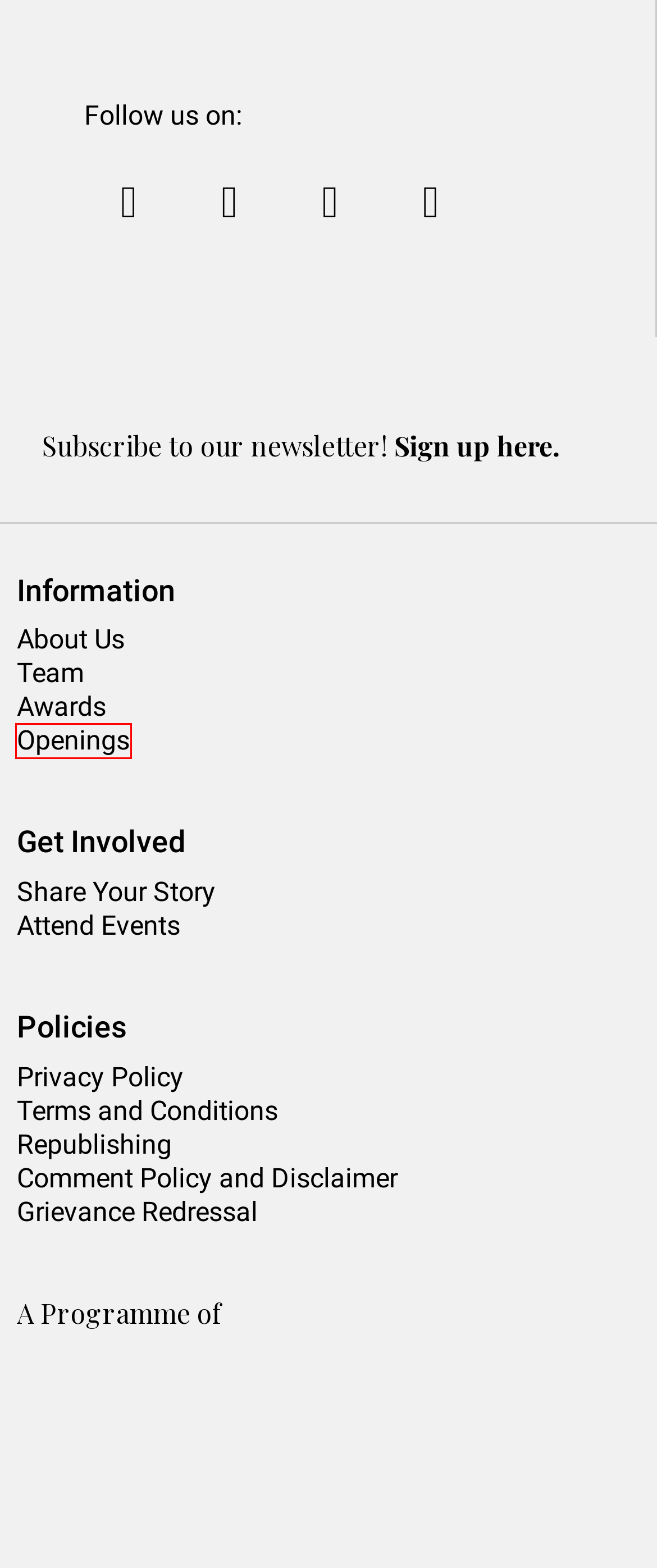Examine the screenshot of a webpage with a red bounding box around a UI element. Your task is to identify the webpage description that best corresponds to the new webpage after clicking the specified element. The given options are:
A. Subscribe to Newsletter - Citizen Matters
B. About Us - Citizen Matters
C. Comment Policy and Disclaimer - Citizen Matters
D. ELECTIONS Archives - Citizen Matters
E. Terms and Conditions - Citizen Matters
F. Privacy Policy - Citizen Matters
G. Openings - Oorvani Foundation
H. Grievance Redressal - Citizen Matters

G